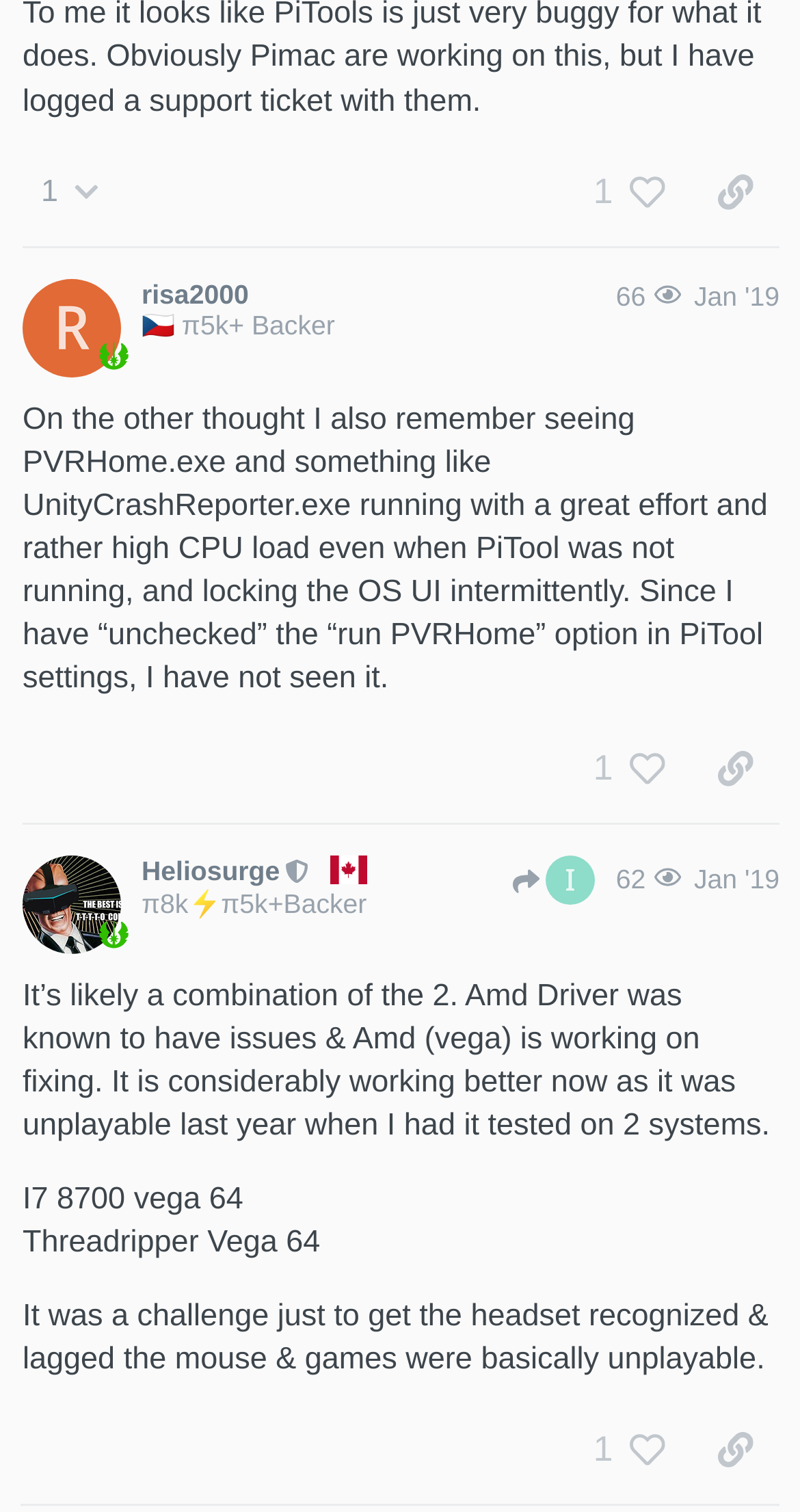Kindly determine the bounding box coordinates for the area that needs to be clicked to execute this instruction: "Click the button to like this post".

[0.766, 0.101, 0.864, 0.152]